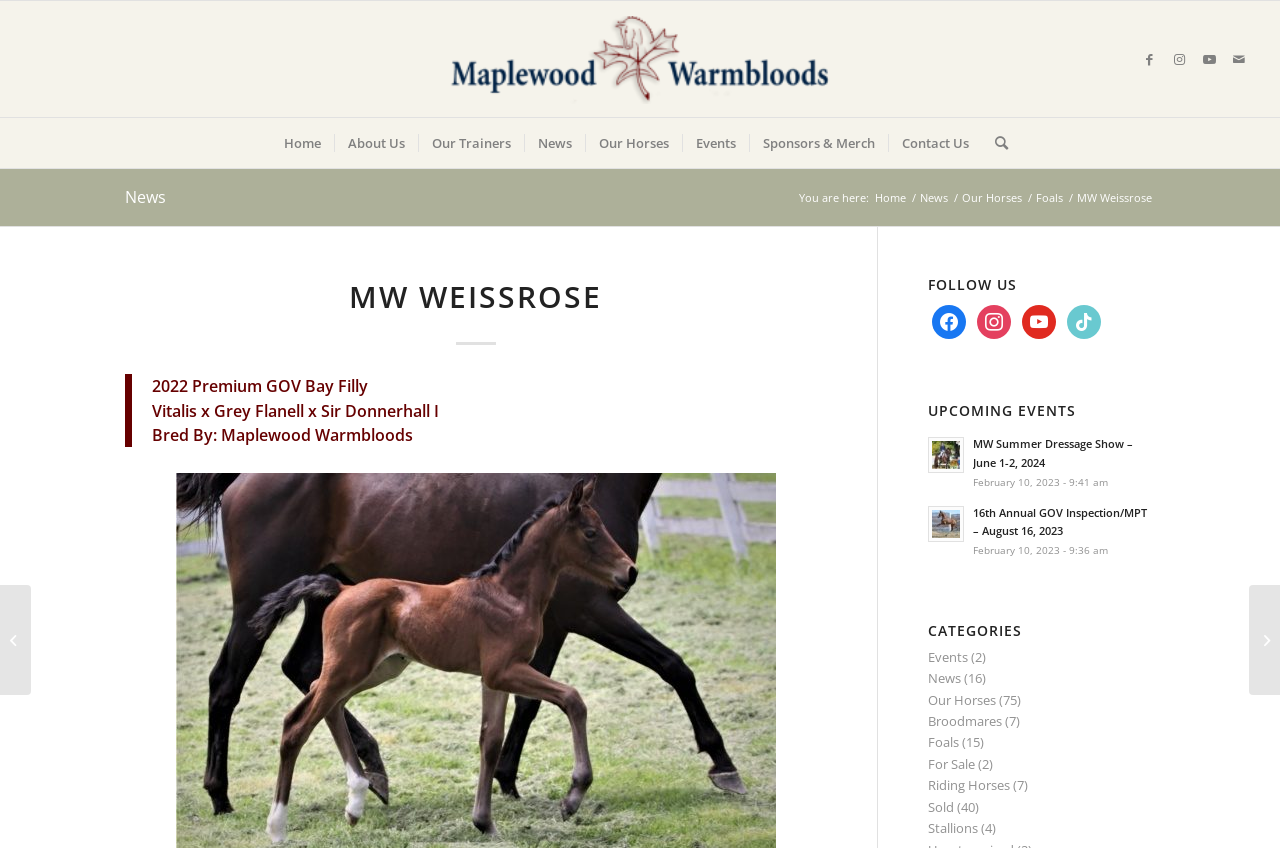Locate the bounding box of the UI element with the following description: "Sponsors & Merch".

[0.586, 0.139, 0.694, 0.198]